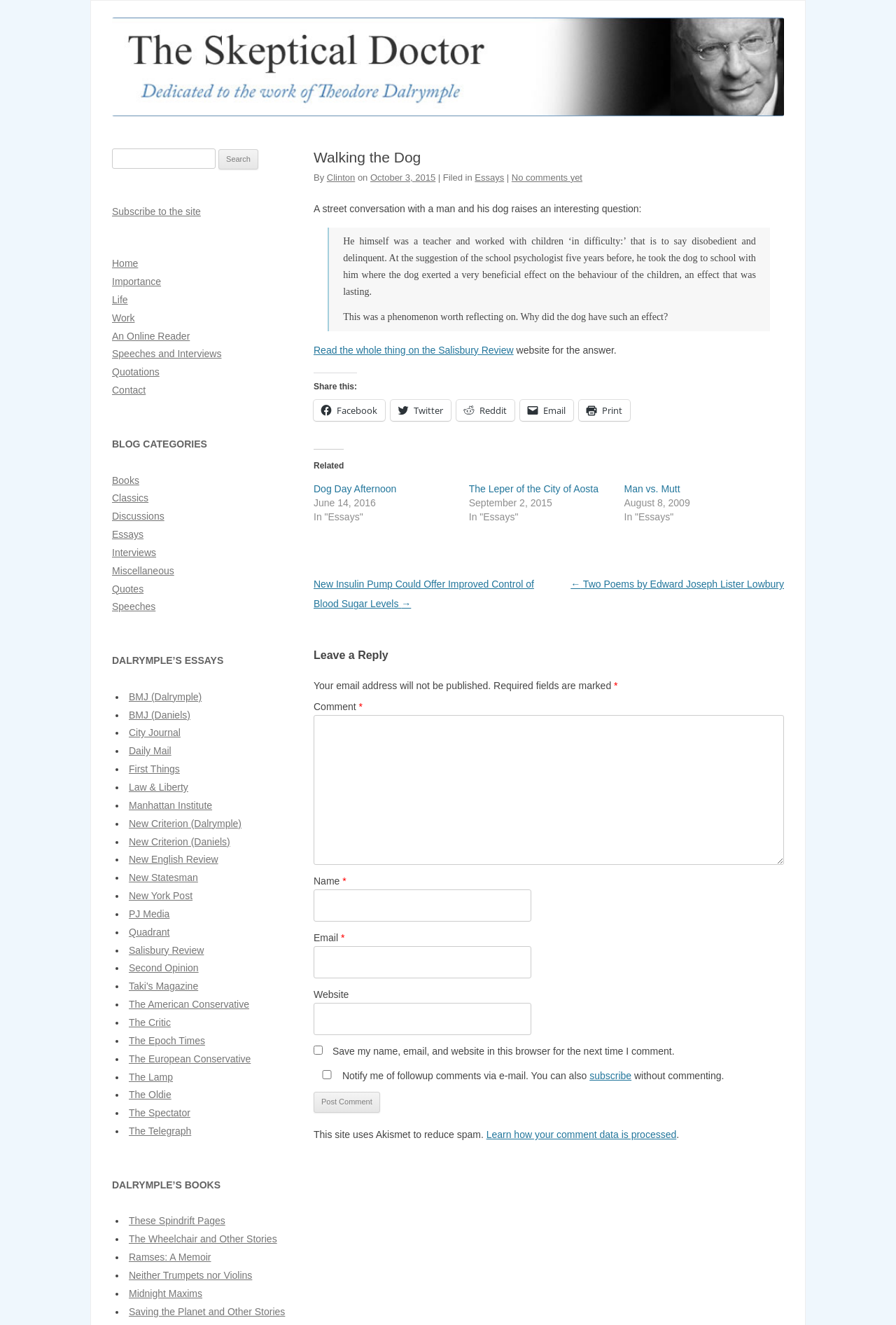Detail the various sections and features present on the webpage.

This webpage is an article titled "Walking the Dog" by Clinton, published on October 3, 2015, in the "Essays" category. The article begins with a header section that includes a link to the author's name and the publication date. Below the header, there is a brief introduction to the article, which raises an interesting question about a man and his dog.

The main content of the article is a blockquote that describes the man's experience as a teacher working with disobedient and delinquent children. The article then asks a question about why the dog had a beneficial effect on the children's behavior.

Following the main content, there are links to share the article on various social media platforms, including Facebook, Twitter, Reddit, Email, and Print. Below the sharing links, there is a section titled "Related" that lists three related articles, each with a link and a publication date.

On the right side of the page, there is a navigation menu with links to various categories, including "Home", "Importance", "Life", "Work", "An Online Reader", "Speeches and Interviews", "Quotations", and "Contact". Below the navigation menu, there is a section titled "BLOG CATEGORIES" that lists several categories, including "Books", "Classics", "Discussions", "Essays", "Interviews", and "Miscellaneous".

At the bottom of the page, there is a comment section where users can leave a reply. The comment section includes fields for name, email, website, and a text box for the comment. There are also checkboxes to save the user's information for future comments and to receive notifications of follow-up comments. A "Post Comment" button is located below the comment fields.

Additionally, there is a search bar at the top of the page, allowing users to search for specific content on the site. A link to subscribe to the site is also located near the search bar.